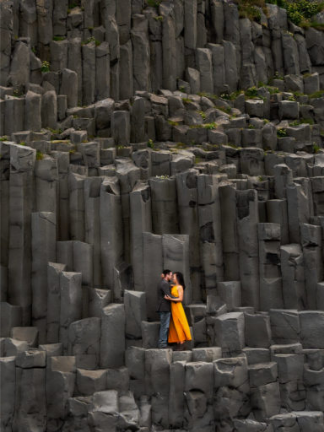Generate a detailed caption that encompasses all aspects of the image.

In this stunning image, a couple stands intimately together against the backdrop of striking basalt columns, creating a dramatic and romantic setting. The woman, dressed in a vibrant yellow gown, contrasts beautifully with the dark, rugged stone formations that rise majestically around them. Their gentle embrace and soft expressions convey a sense of love and connection, inviting viewers to imagine the story behind this moment. The natural beauty of the location, combined with the couple's radiant presence, captures a perfect blend of nature and romance, making it an ideal visual representation for features on wedding photography tips and picturesque wedding settings.